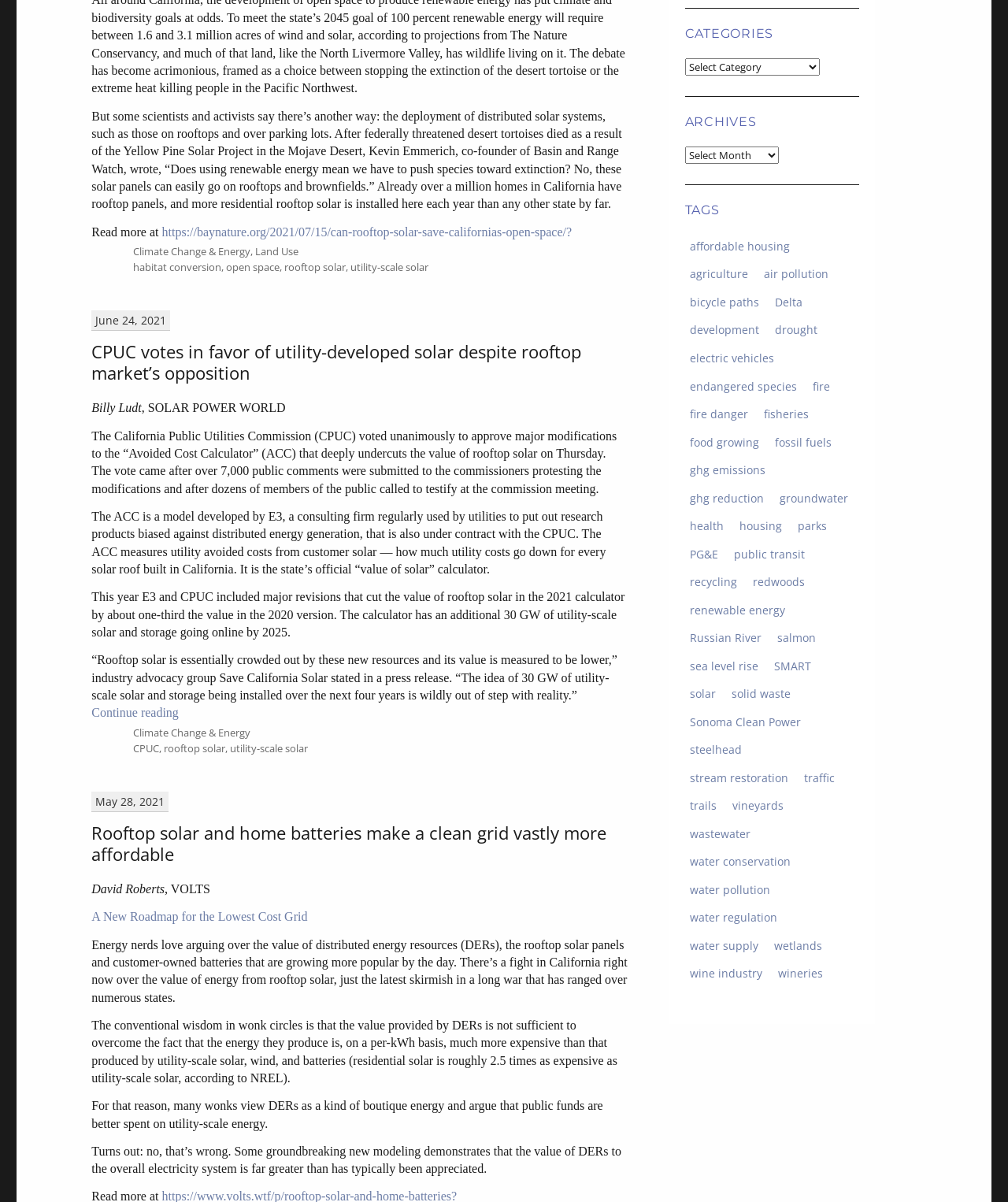Could you locate the bounding box coordinates for the section that should be clicked to accomplish this task: "Click the 'EVENTS' link".

None